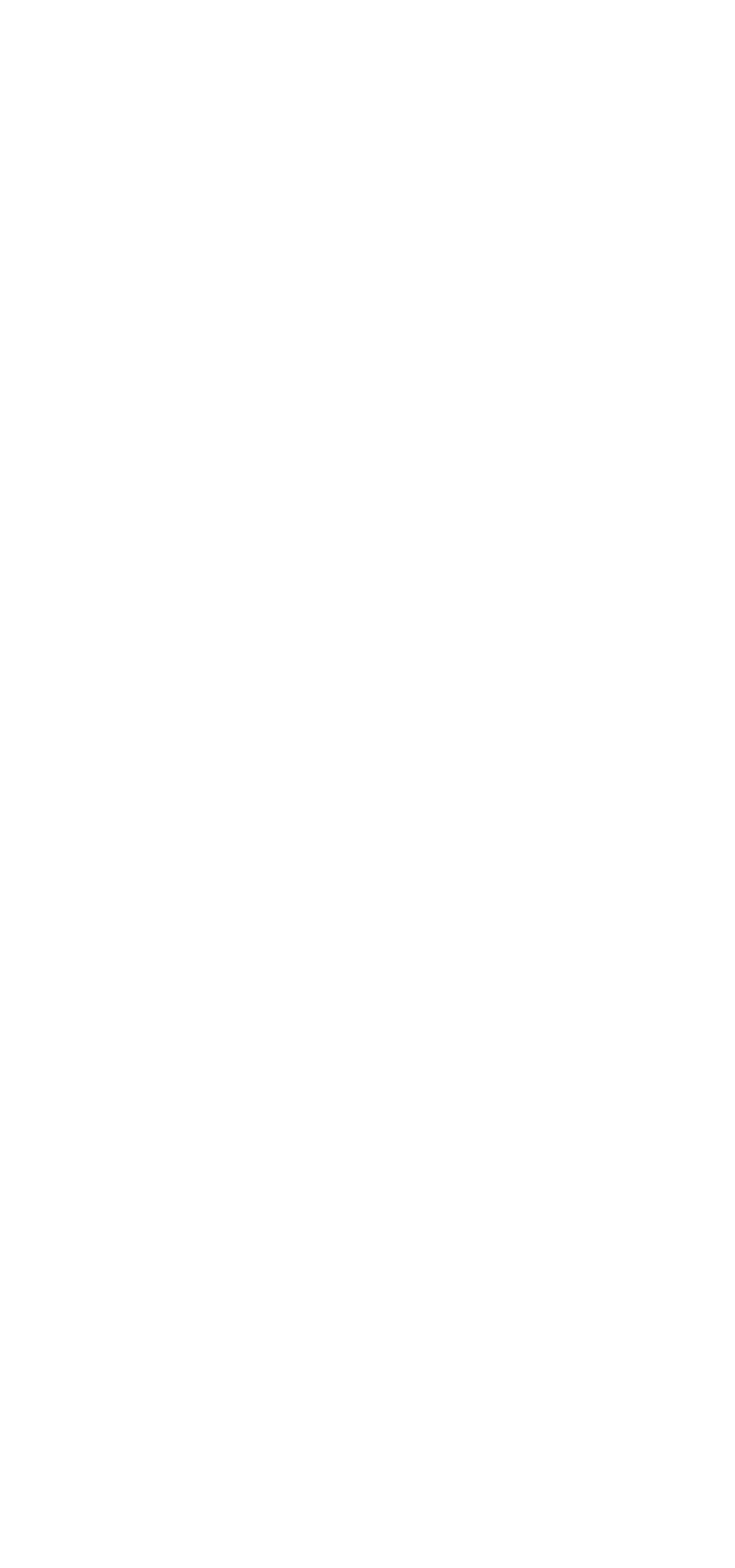Indicate the bounding box coordinates of the element that needs to be clicked to satisfy the following instruction: "go to About Us page". The coordinates should be four float numbers between 0 and 1, i.e., [left, top, right, bottom].

[0.077, 0.512, 0.247, 0.536]